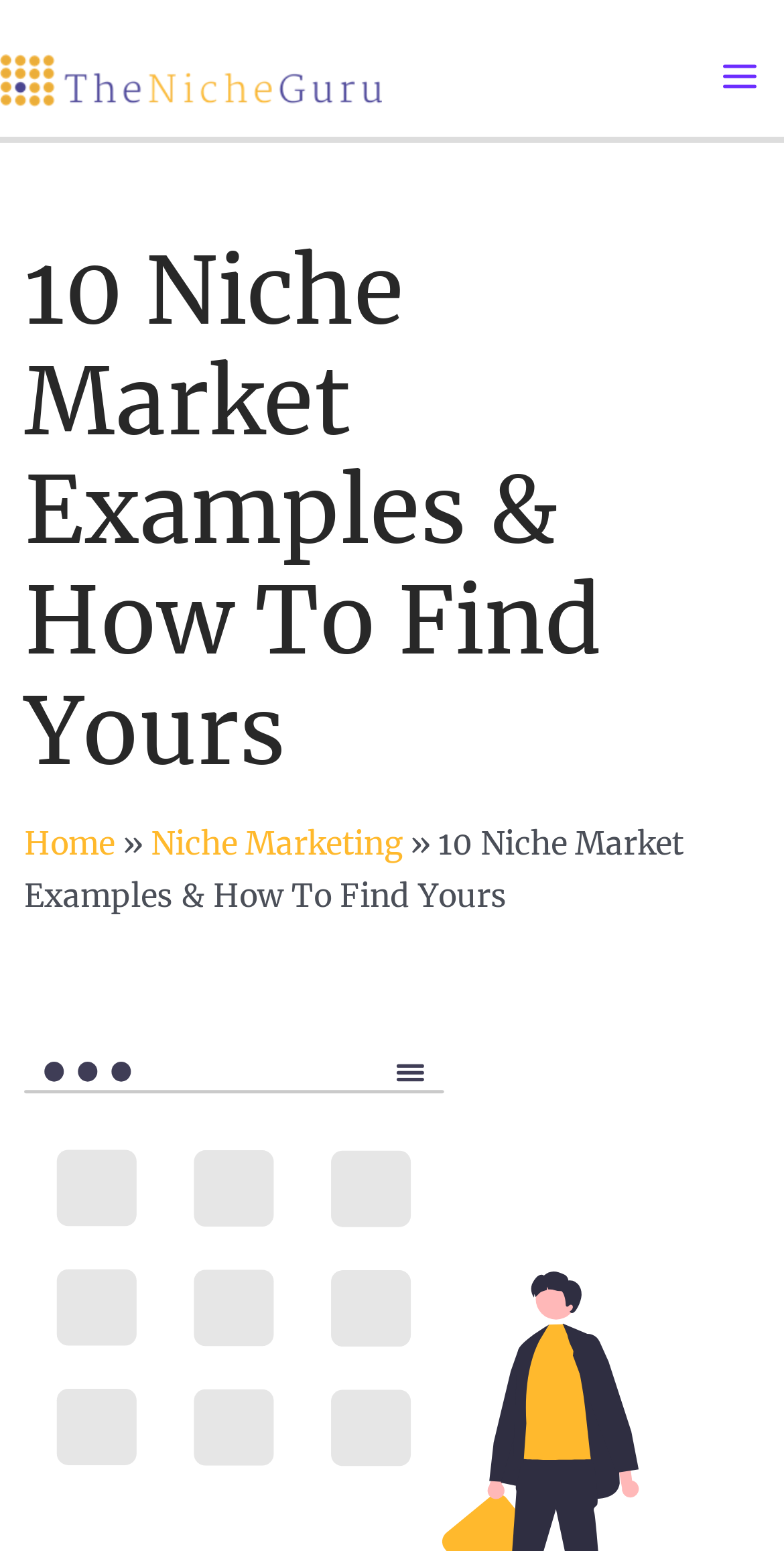What is the purpose of this webpage?
Look at the image and answer the question with a single word or phrase.

To provide niche market examples and guidance